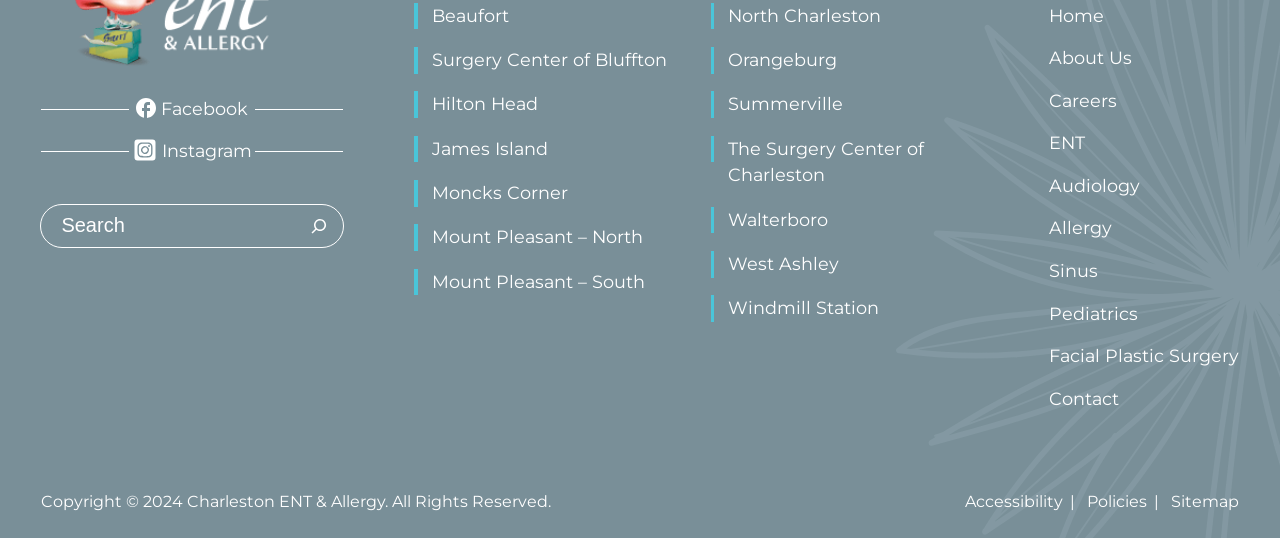Find the bounding box coordinates for the UI element whose description is: "Orangeburg". The coordinates should be four float numbers between 0 and 1, in the format [left, top, right, bottom].

[0.555, 0.088, 0.763, 0.137]